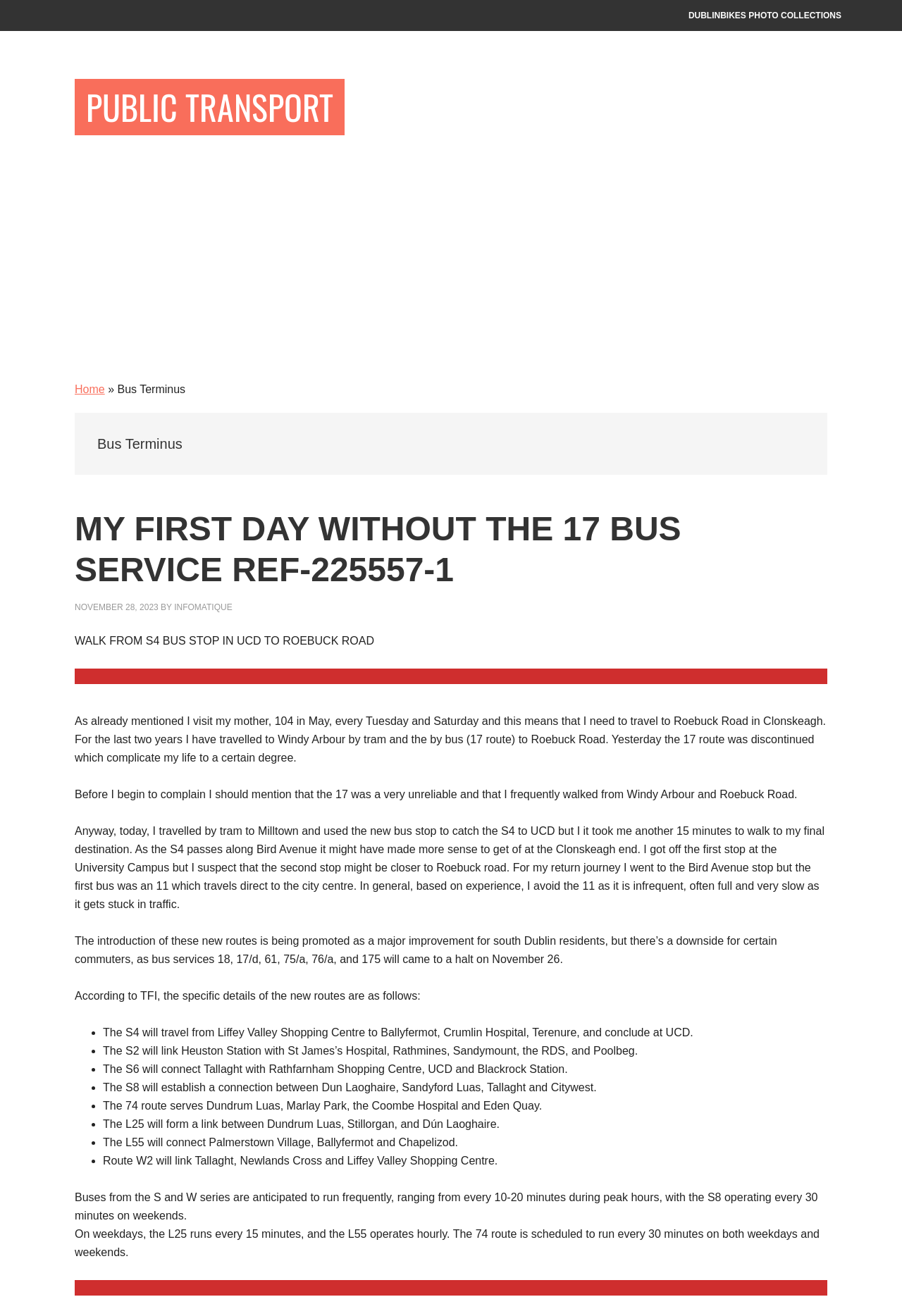Based on the element description DUBLINBIKES PHOTO COLLECTIONS, identify the bounding box of the UI element in the given webpage screenshot. The coordinates should be in the format (top-left x, top-left y, bottom-right x, bottom-right y) and must be between 0 and 1.

[0.751, 0.0, 0.945, 0.024]